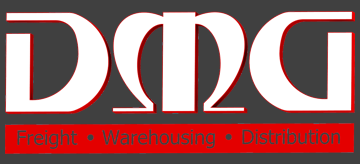Based on what you see in the screenshot, provide a thorough answer to this question: What are the three services provided by DMG?

The words 'Freight • Warehousing • Distribution' are displayed beneath the company name in the logo, suggesting that these are the three services provided by DMG.